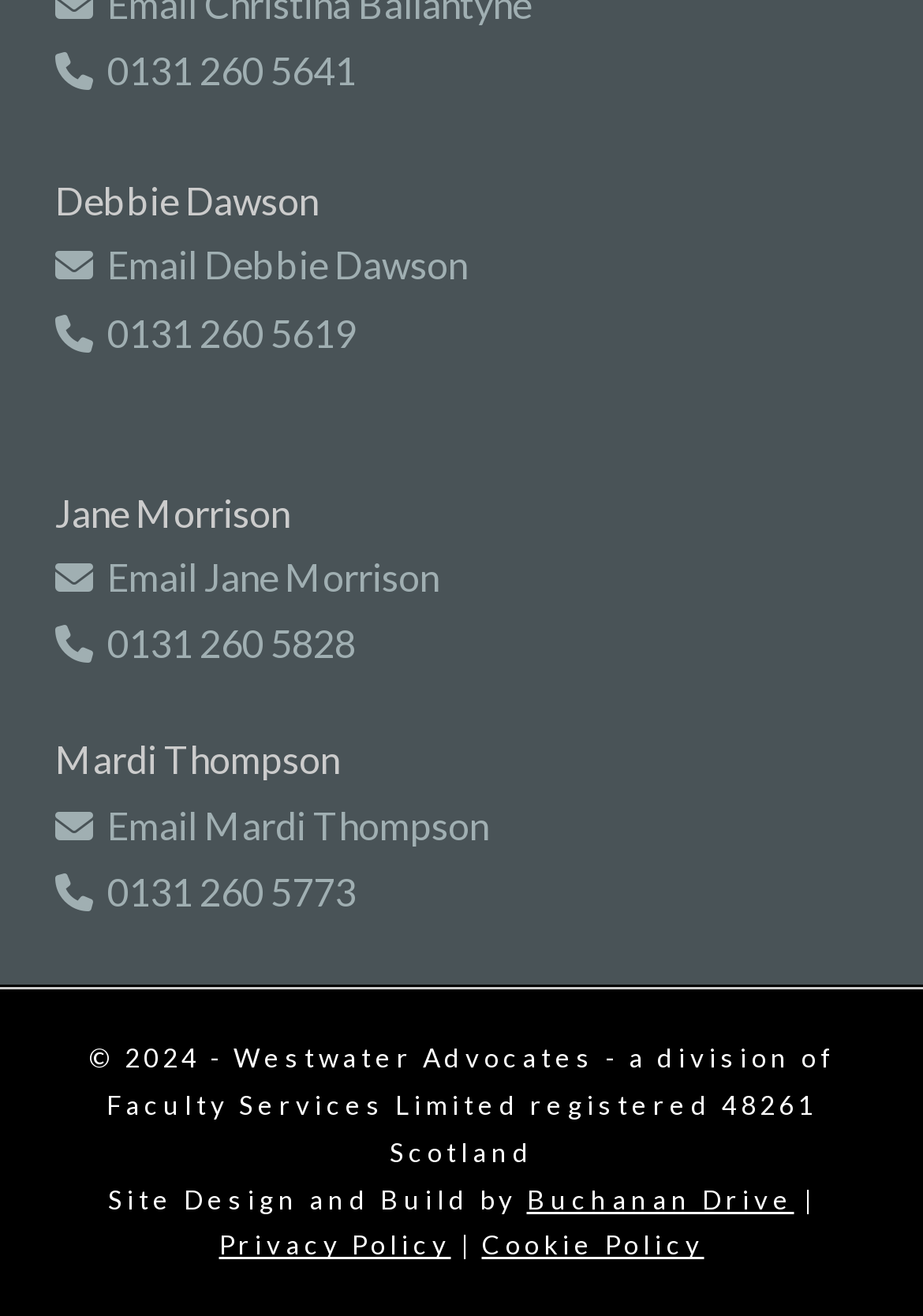What is the name of the company that designed the website?
Can you provide a detailed and comprehensive answer to the question?

I looked for the text that mentions the website's design and build, and found the phrase 'Site Design and Build by' followed by a link to 'Buchanan Drive', which suggests that Buchanan Drive is the company responsible for designing and building the website.